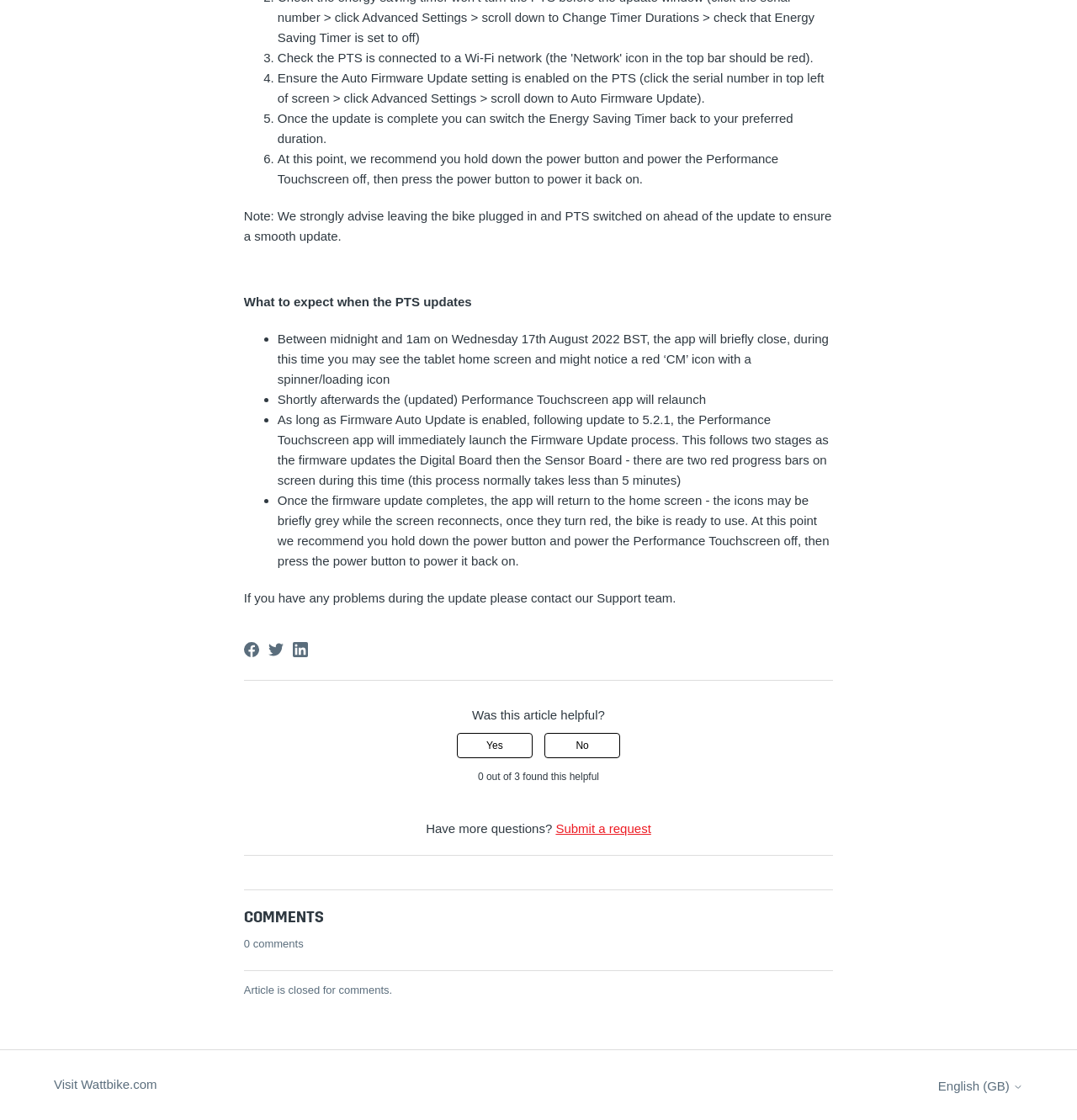Based on the element description, predict the bounding box coordinates (top-left x, top-left y, bottom-right x, bottom-right y) for the UI element in the screenshot: Submit a request

[0.516, 0.733, 0.605, 0.746]